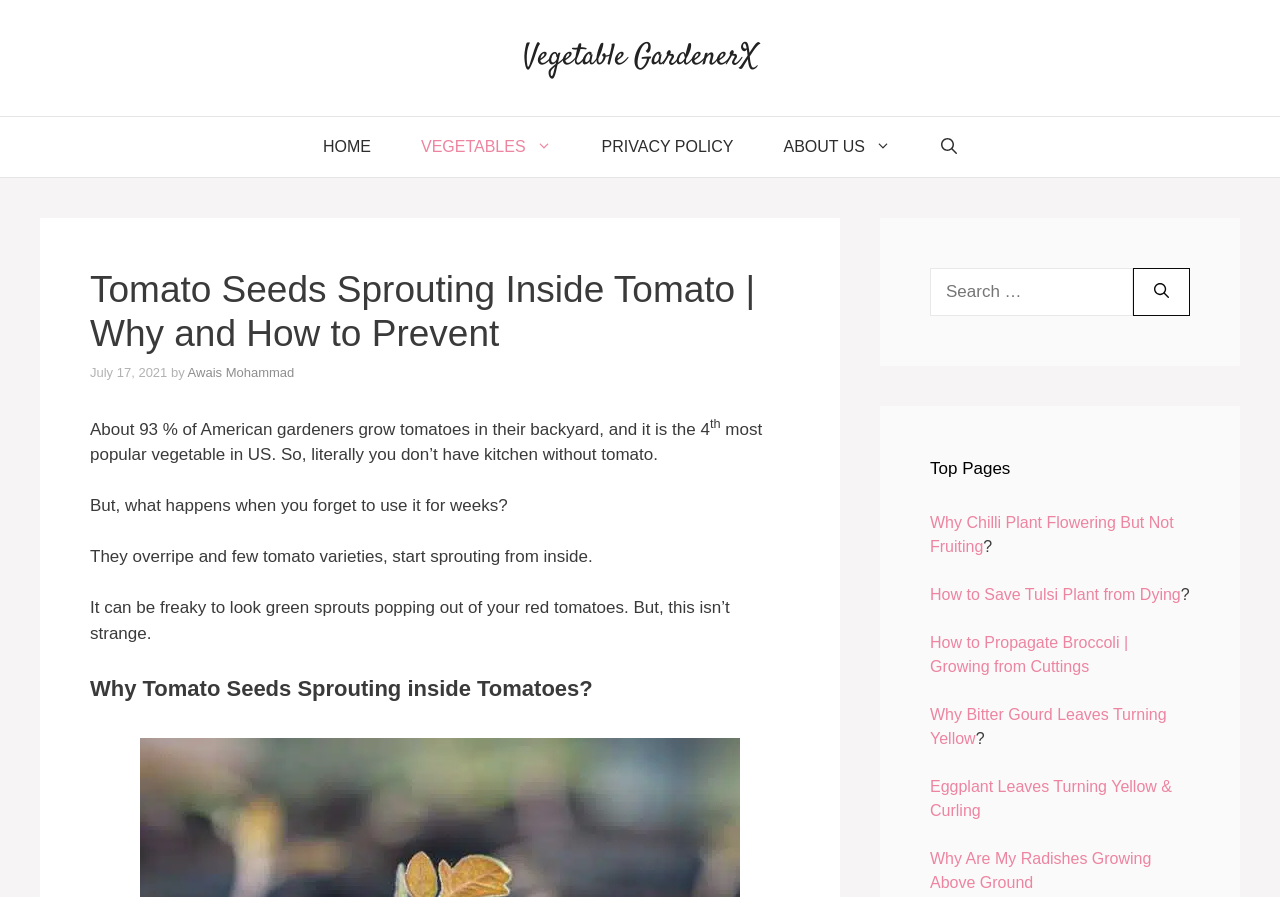What is the purpose of the search bar?
Analyze the image and provide a thorough answer to the question.

The search bar is located in the top right corner of the webpage, and it allows users to search for specific topics or keywords within the website. This suggests that the website has a large collection of articles or content that users can search through.